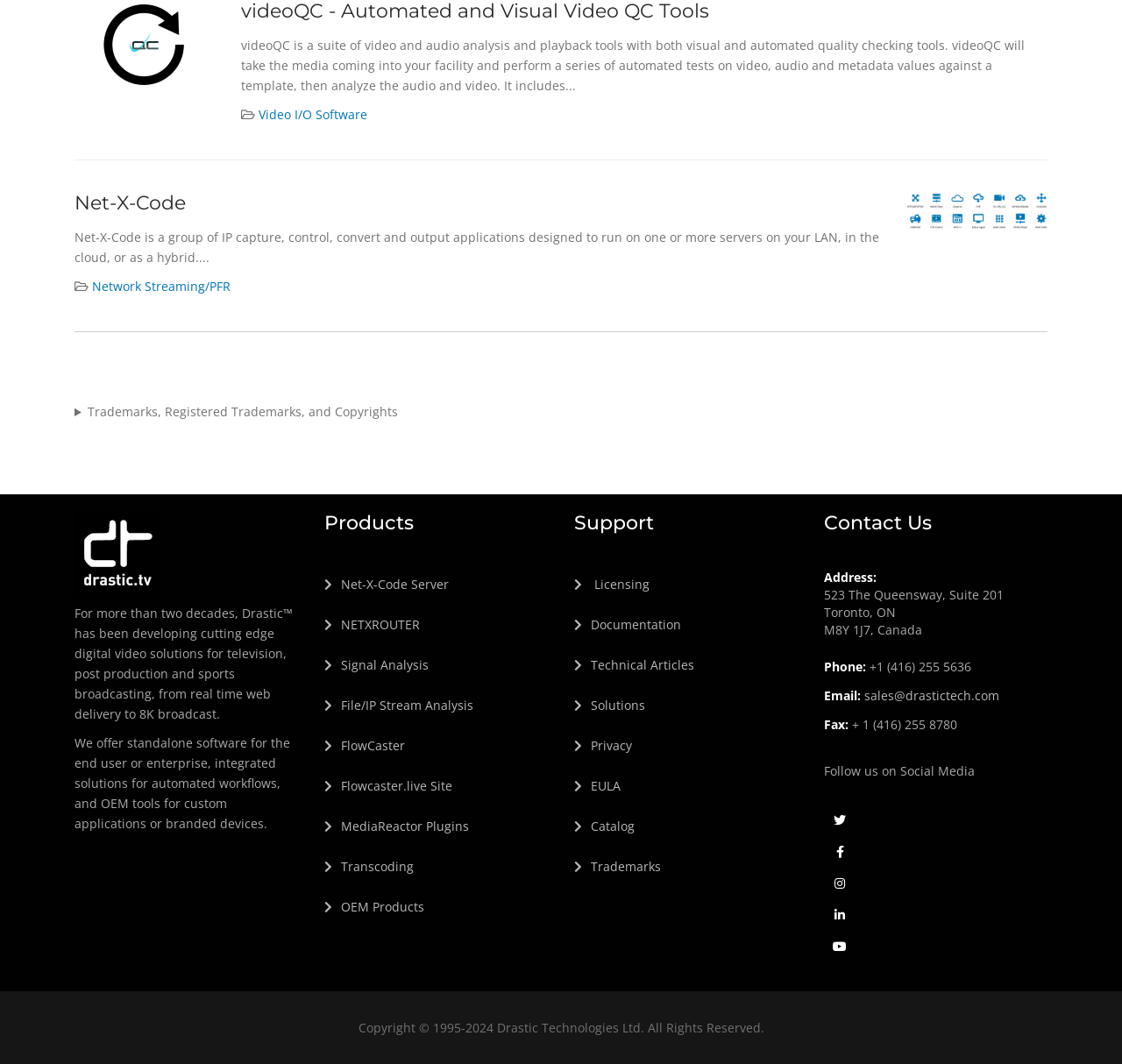What is the address of the company?
Please answer the question with as much detail and depth as you can.

The address is mentioned in the group element with the static text 'Address:', followed by the address '523 The Queensway, Suite 201', and then the city, province, and postal code 'Toronto, ON M8Y 1J7, Canada'.